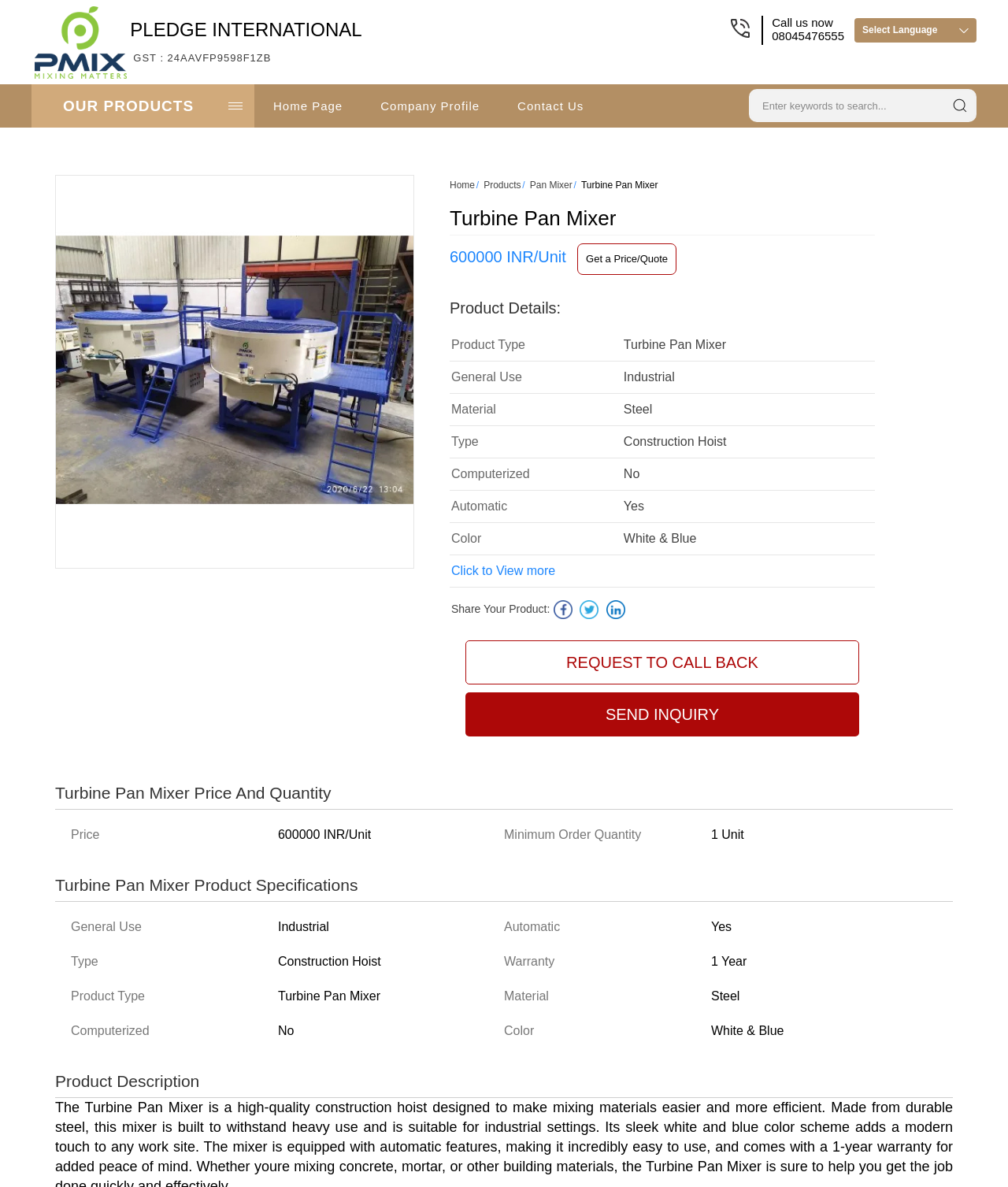Is the Turbine Pan Mixer computerized?
Please give a detailed and elaborate explanation in response to the question.

The computerized feature of the Turbine Pan Mixer can be found in the product specifications section, where it is listed as No.